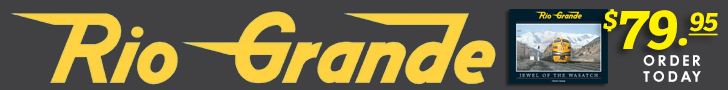With reference to the screenshot, provide a detailed response to the question below:
What is the color of the lettering?

The caption describes the lettering as 'vibrant yellow', which stands out against a contrasting dark background, reflecting the iconic colors associated with the Rio Grande railroad system.